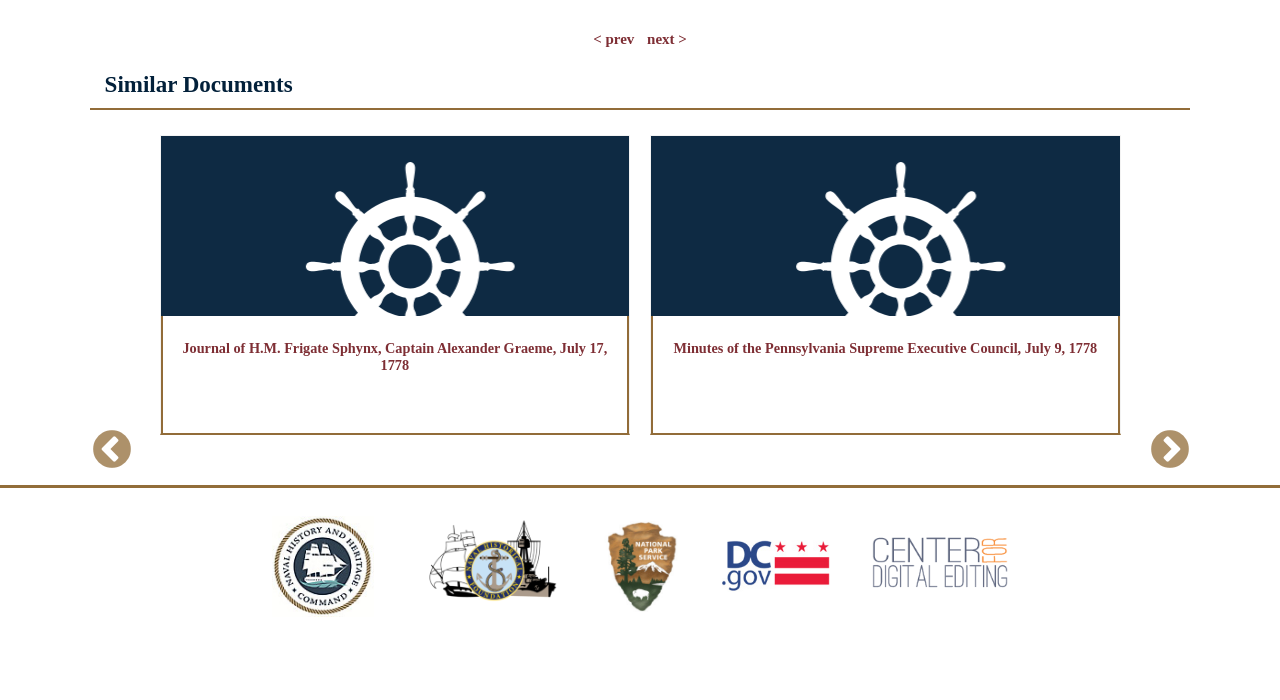How many buttons are there?
Please interpret the details in the image and answer the question thoroughly.

I identified the button elements on the webpage and counted them, which are 'previous' and 'next' buttons.